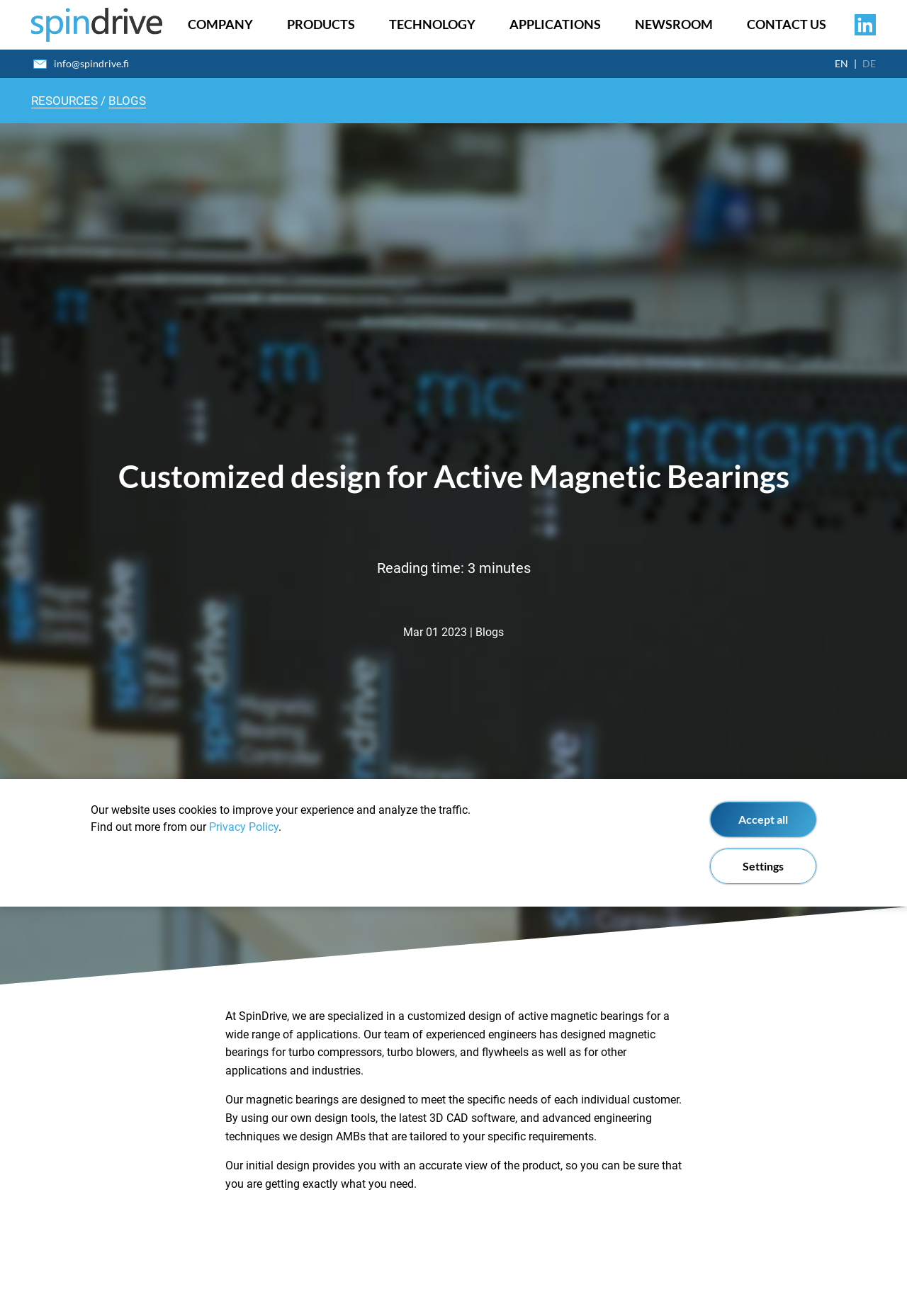Please identify the bounding box coordinates of the region to click in order to complete the task: "Click the COMPANY link". The coordinates must be four float numbers between 0 and 1, specified as [left, top, right, bottom].

[0.207, 0.012, 0.279, 0.025]